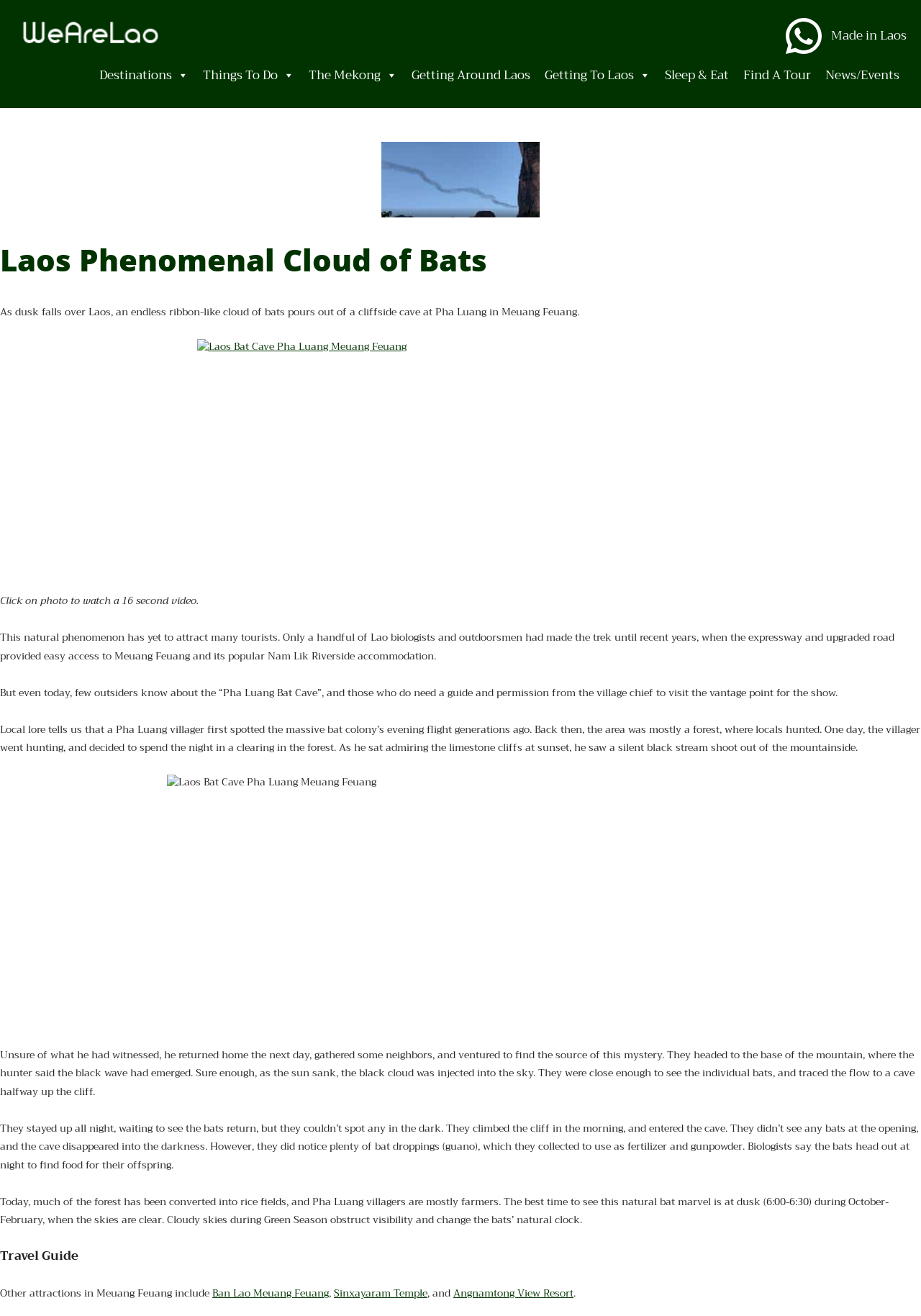Please identify the bounding box coordinates of where to click in order to follow the instruction: "Read more about Laos Bat Cave Pha Luang Meuang Feuang".

[0.0, 0.258, 1.0, 0.449]